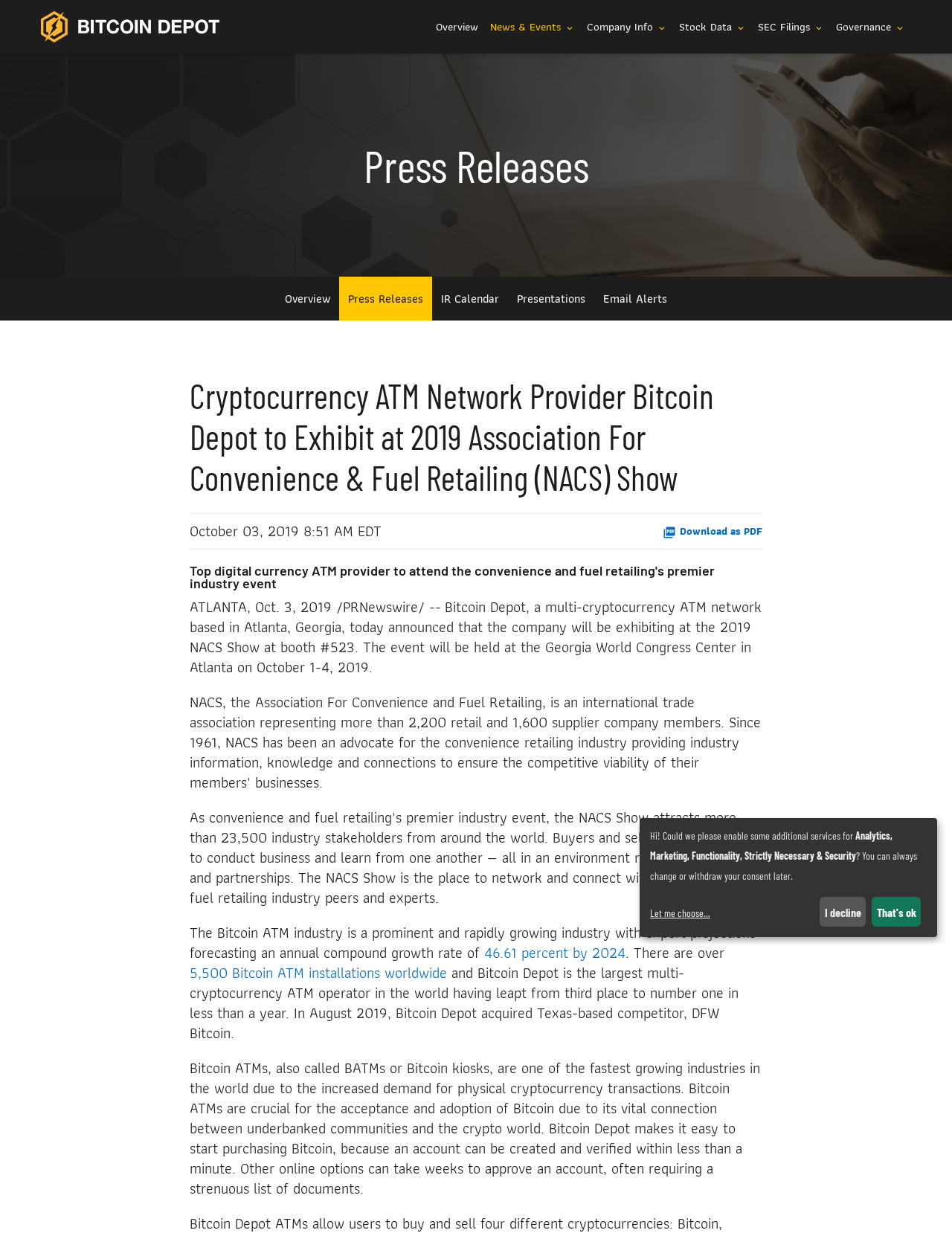Please find the bounding box coordinates of the element that you should click to achieve the following instruction: "Click the 'I decline' button". The coordinates should be presented as four float numbers between 0 and 1: [left, top, right, bottom].

[0.861, 0.726, 0.91, 0.75]